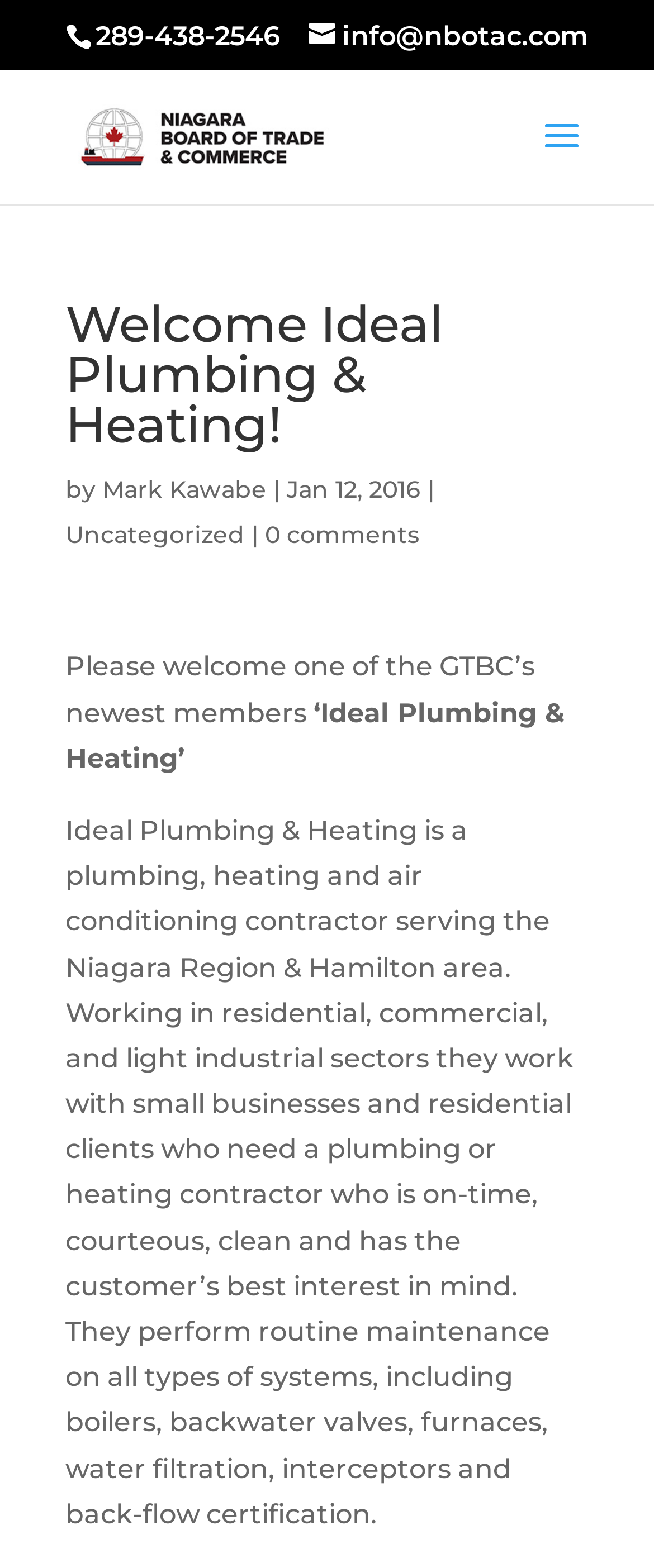Using the details from the image, please elaborate on the following question: What type of contractor is Ideal Plumbing & Heating?

I found the type of contractor by reading the static text element with the bounding box coordinates [0.1, 0.519, 0.877, 0.976] which describes Ideal Plumbing & Heating as a 'plumbing, heating and air conditioning contractor'.